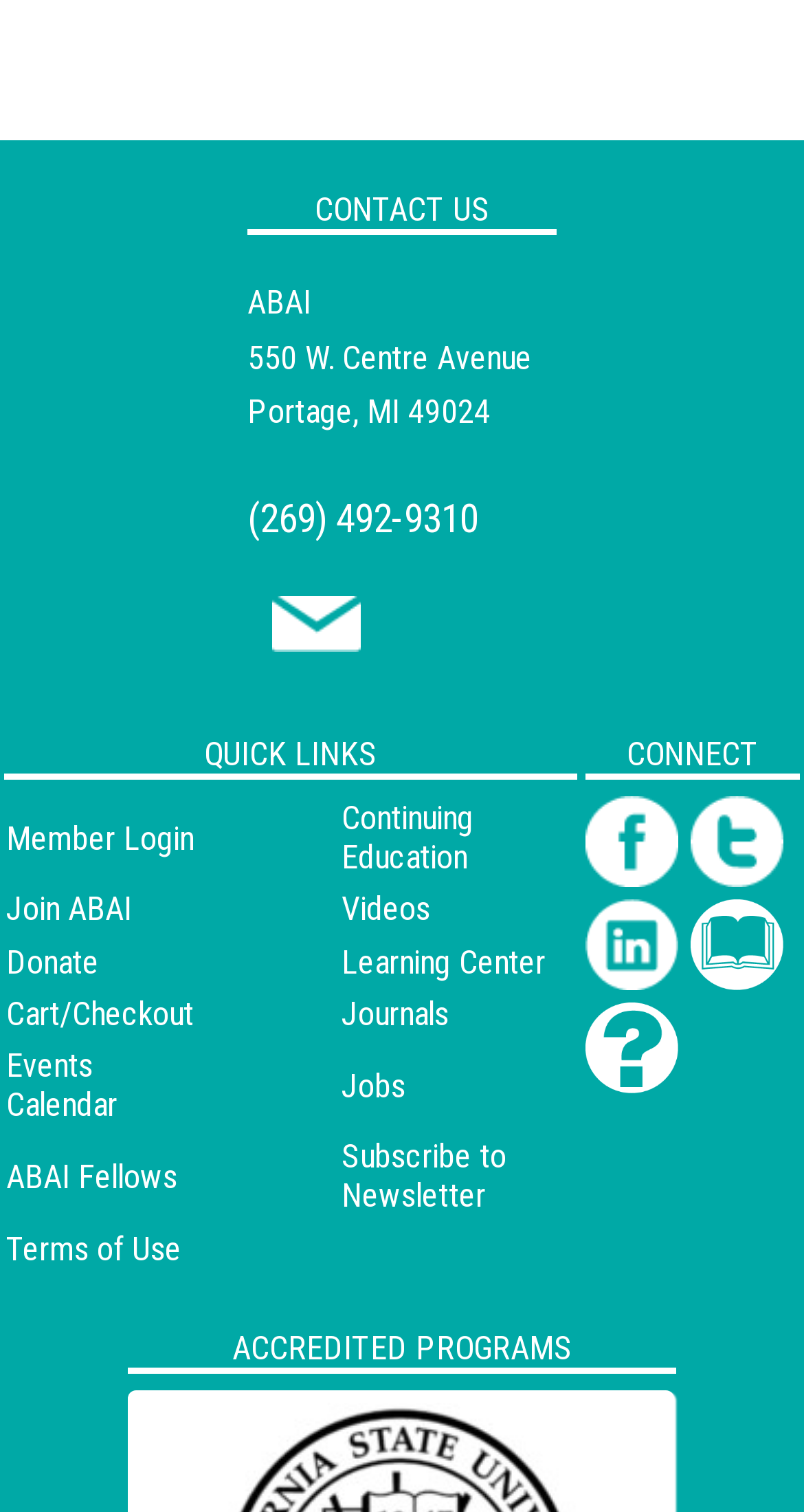Please determine the bounding box coordinates for the UI element described here. Use the format (top-left x, top-left y, bottom-right x, bottom-right y) with values bounded between 0 and 1: ABAI Fellows

[0.008, 0.765, 0.221, 0.791]